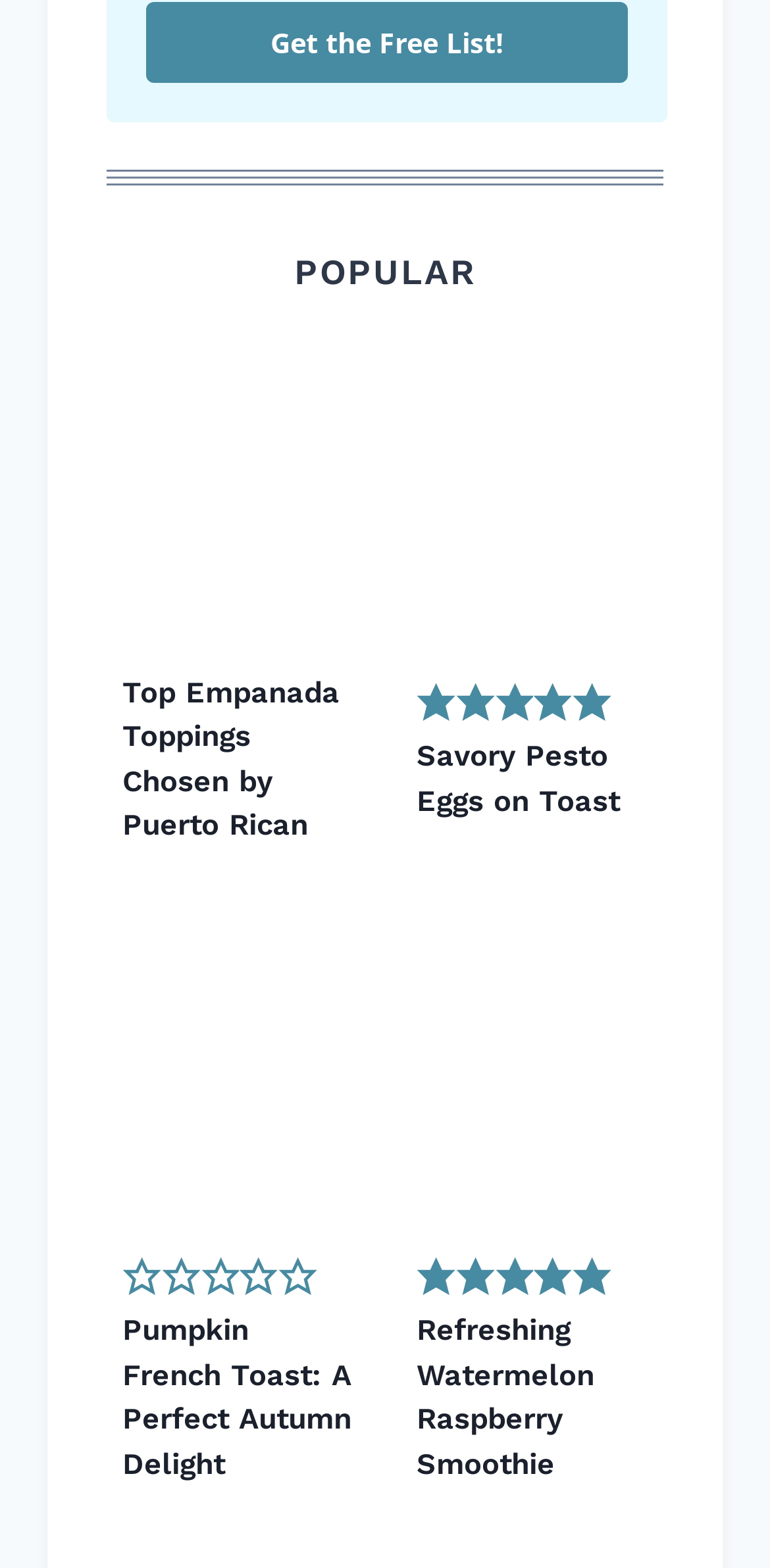Determine the bounding box coordinates of the clickable element to complete this instruction: "Read about Puerto Rican Empanada Toppings". Provide the coordinates in the format of four float numbers between 0 and 1, [left, top, right, bottom].

[0.138, 0.228, 0.479, 0.395]